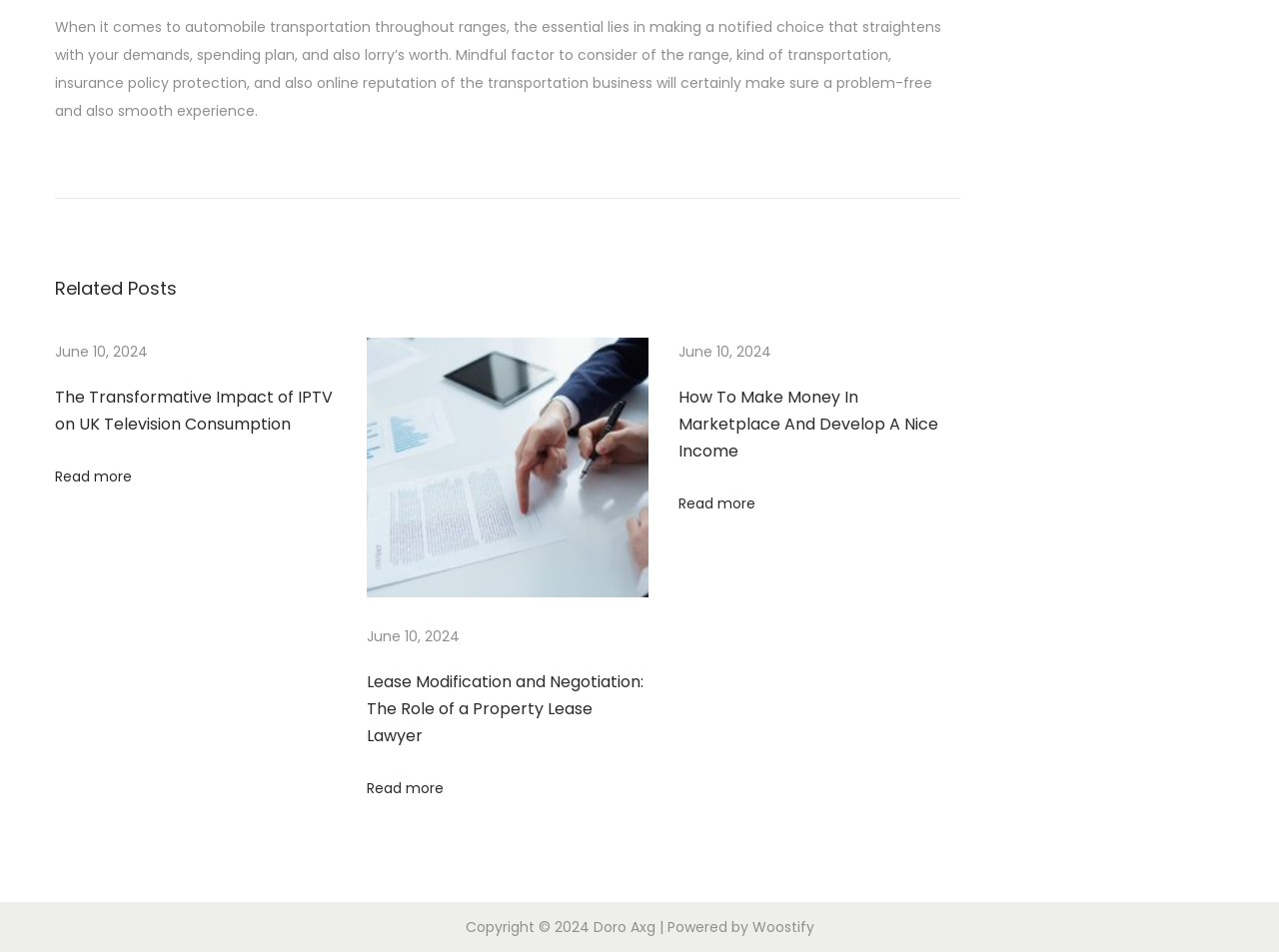What is the title of the second related post?
Craft a detailed and extensive response to the question.

I found the title by looking at the heading element with the link 'Lease Modification and Negotiation: The Role of a Property Lease Lawyer' which is the second related post.